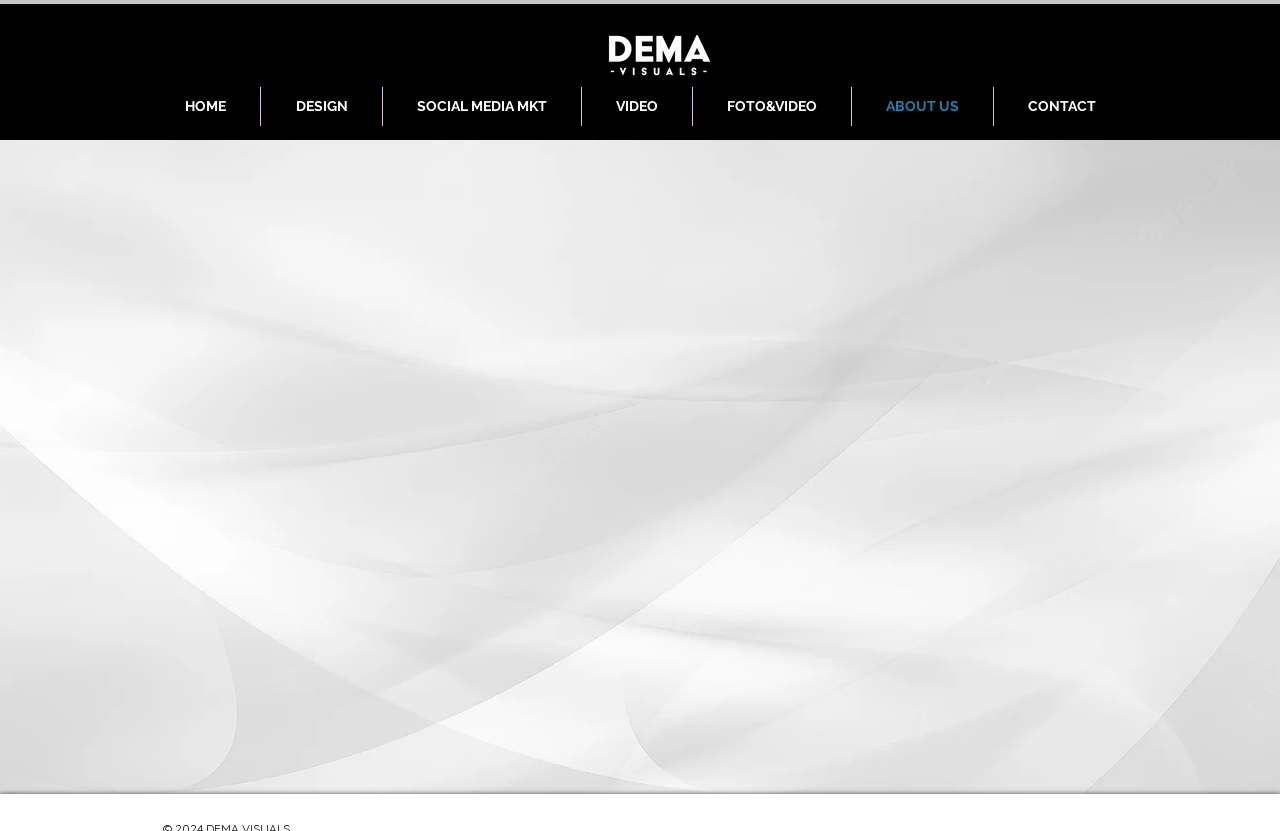Give a detailed account of the webpage.

The webpage is about DEMAvisuals, a company that provides various services. At the top left corner, there is a logo of DEMA Visuals, which is an image linked to the homepage. Next to the logo, there is a navigation menu with 7 links: HOME, DESIGN, SOCIAL MEDIA MKT, VIDEO, FOTO&VIDEO, ABOUT US, and CONTACT. These links are aligned horizontally and take up most of the top section of the page.

Below the navigation menu, there is a main section that occupies most of the page. In this section, there is a heading "ABOUT" centered at the top. Below the heading, there is a paragraph of text that describes the company's mission and values. The text explains that DEMA Visuals is committed to providing high-quality services efficiently and with clear communication. It also mentions that the team adapts to meet specific customer needs and invites visitors to contact them for more information.

To the left of the text, there is an image of a person, which is a decorative element. The image is positioned slightly above the middle of the page. Overall, the webpage has a simple and clean layout, with a focus on presenting the company's information and services.